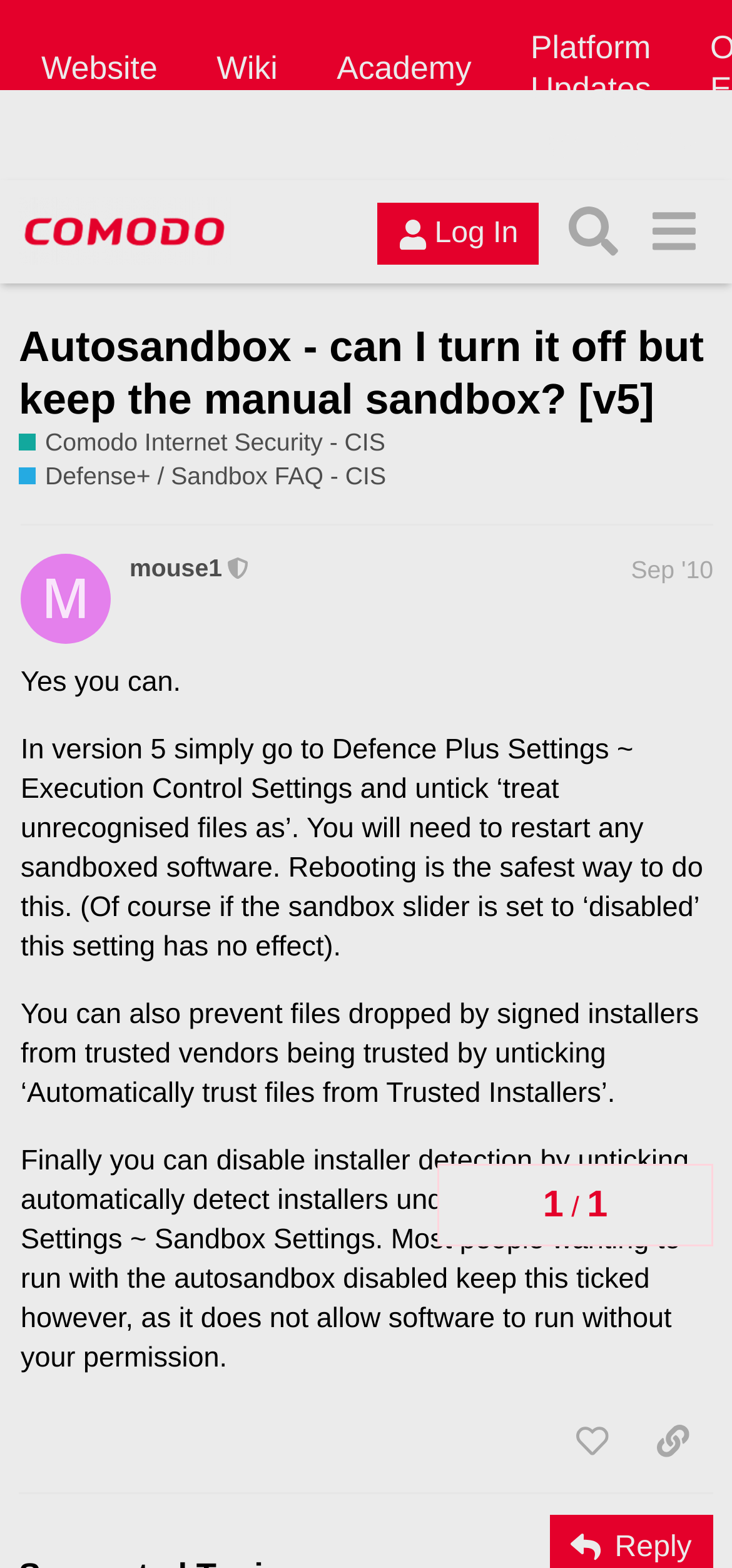What is the effect of unticking 'treat unrecognised files as'?
Based on the image, answer the question with as much detail as possible.

According to the webpage, if the sandbox slider is set to 'disabled', then unticking 'treat unrecognised files as' has no effect. This suggests that the setting only applies when the sandbox is enabled.